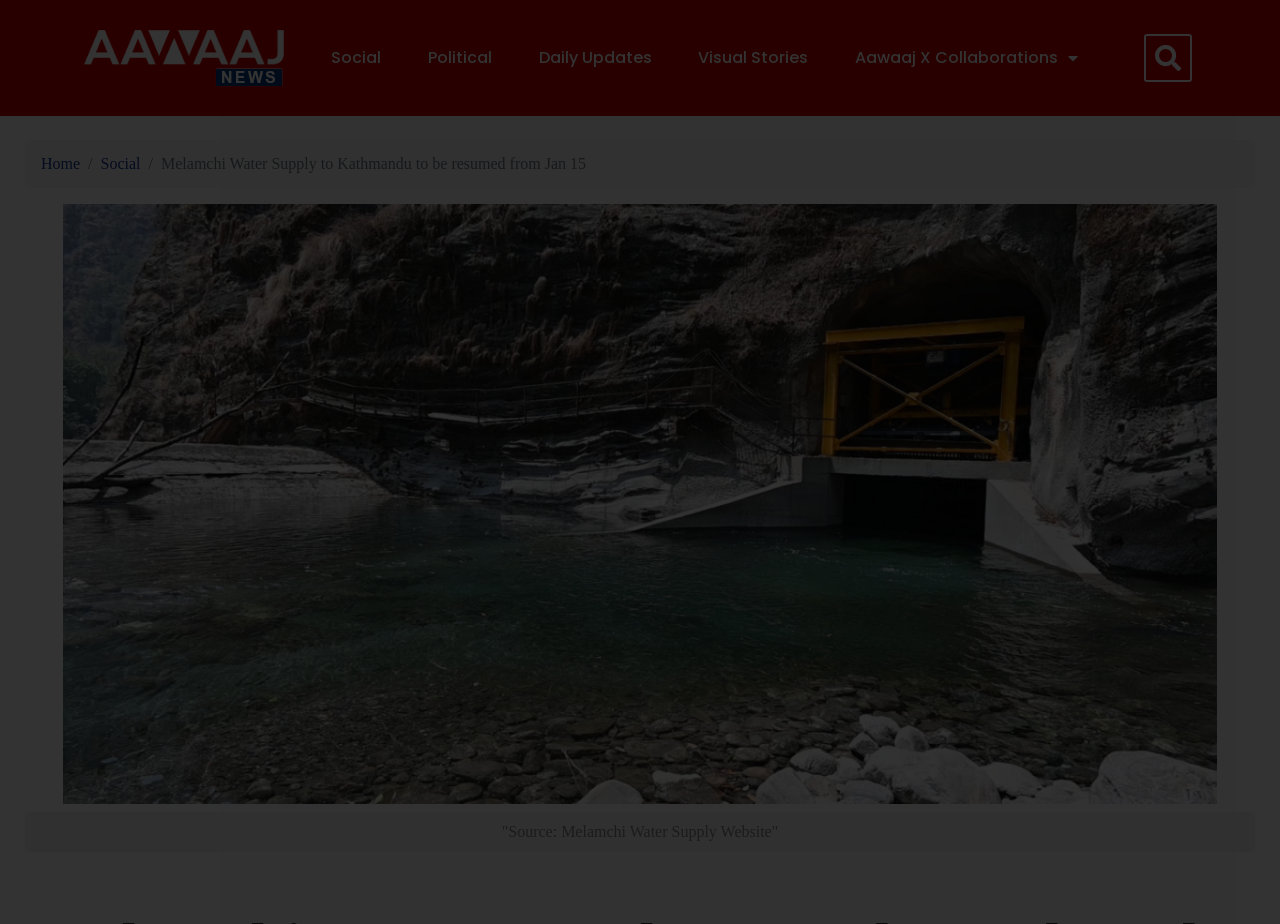Can you give a comprehensive explanation to the question given the content of the image?
What type of content is available on this website?

The links at the top of the webpage, including 'Social', 'Political', 'Daily Updates', and 'Visual Stories', suggest that the website offers a variety of content, including news articles and visual stories, which may include images, videos, or other multimedia content.